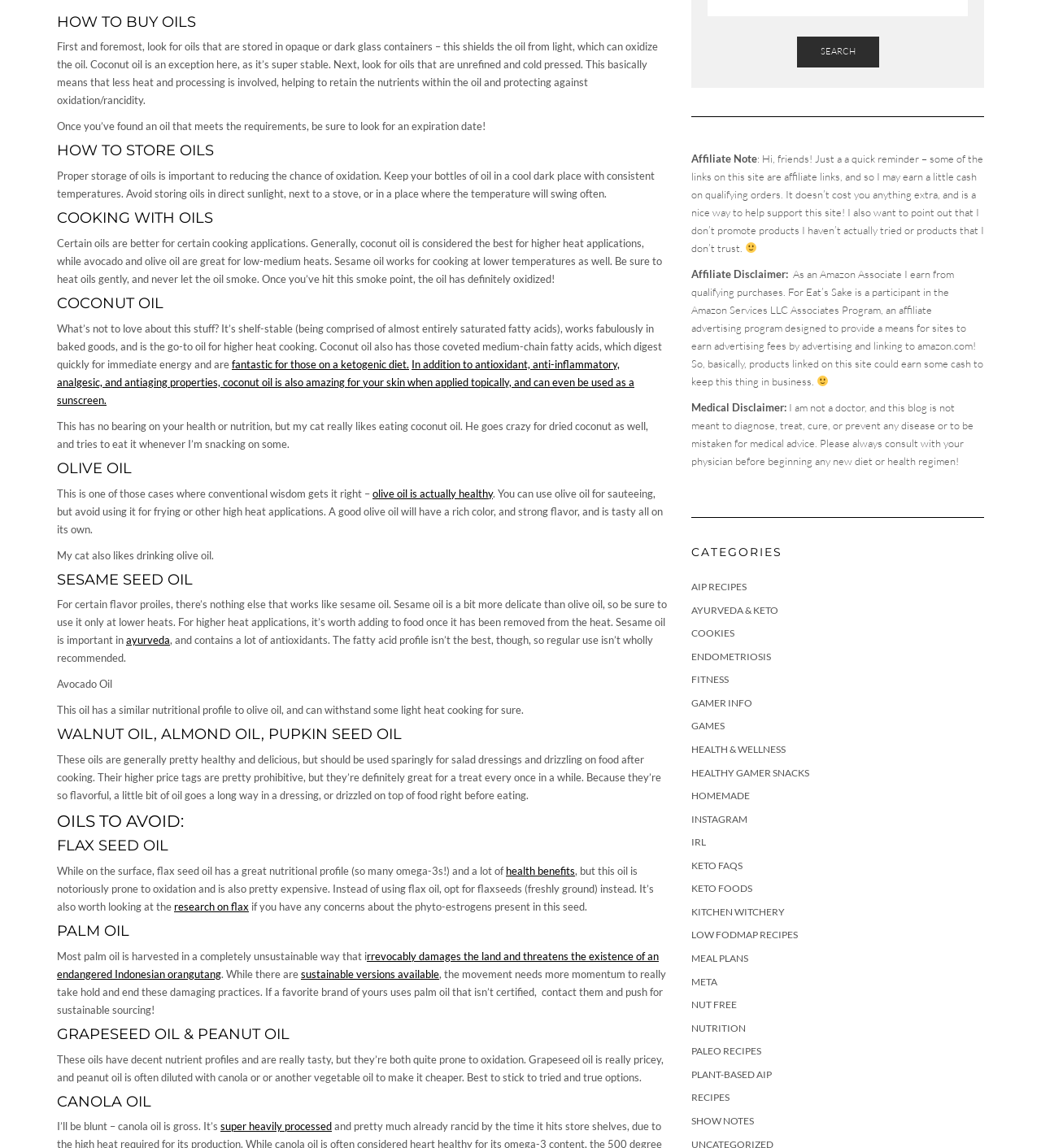Please identify the bounding box coordinates of the element that needs to be clicked to perform the following instruction: "check the Medical Disclaimer".

[0.664, 0.349, 0.755, 0.36]